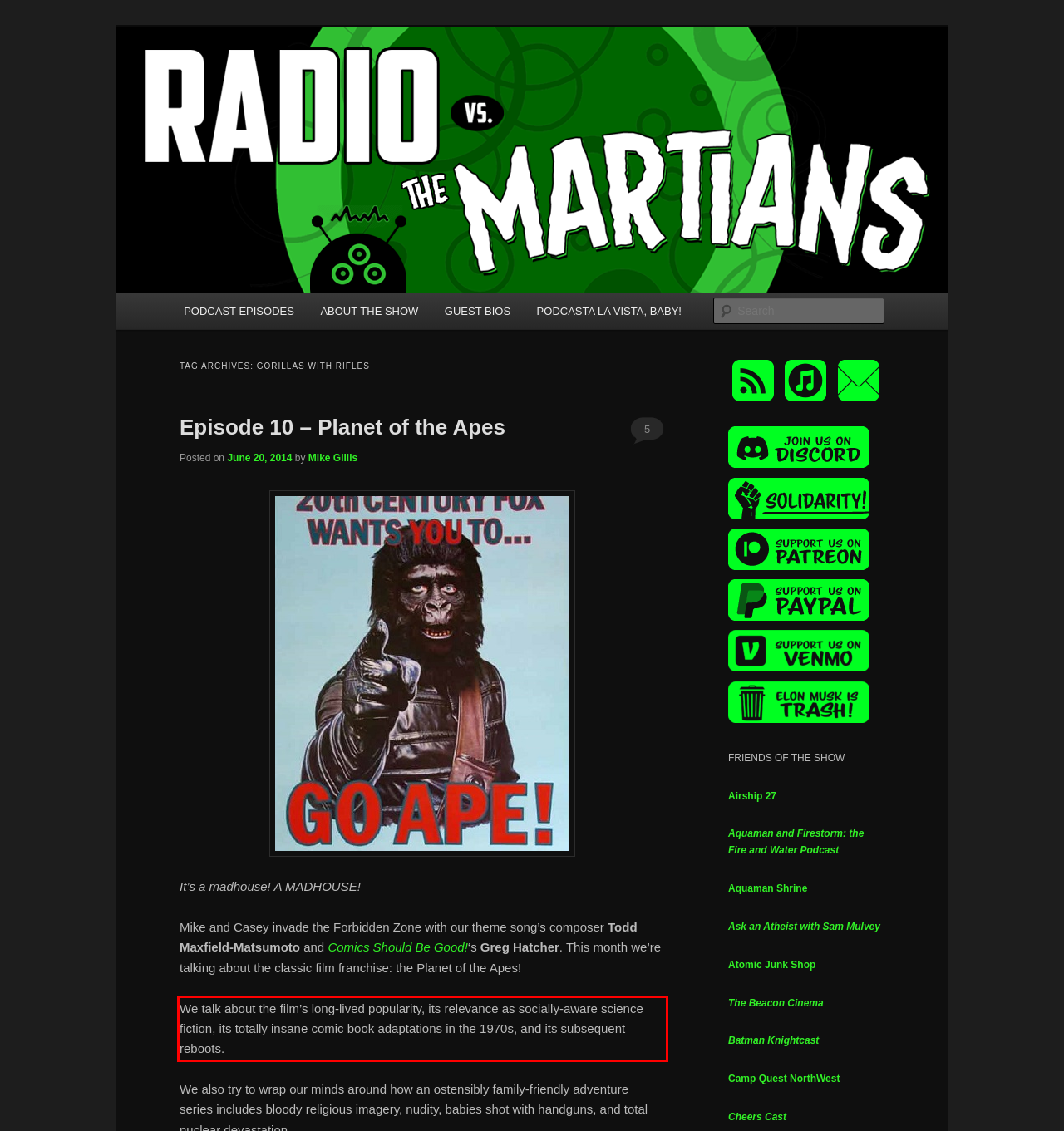Identify and transcribe the text content enclosed by the red bounding box in the given screenshot.

We talk about the film’s long-lived popularity, its relevance as socially-aware science fiction, its totally insane comic book adaptations in the 1970s, and its subsequent reboots.